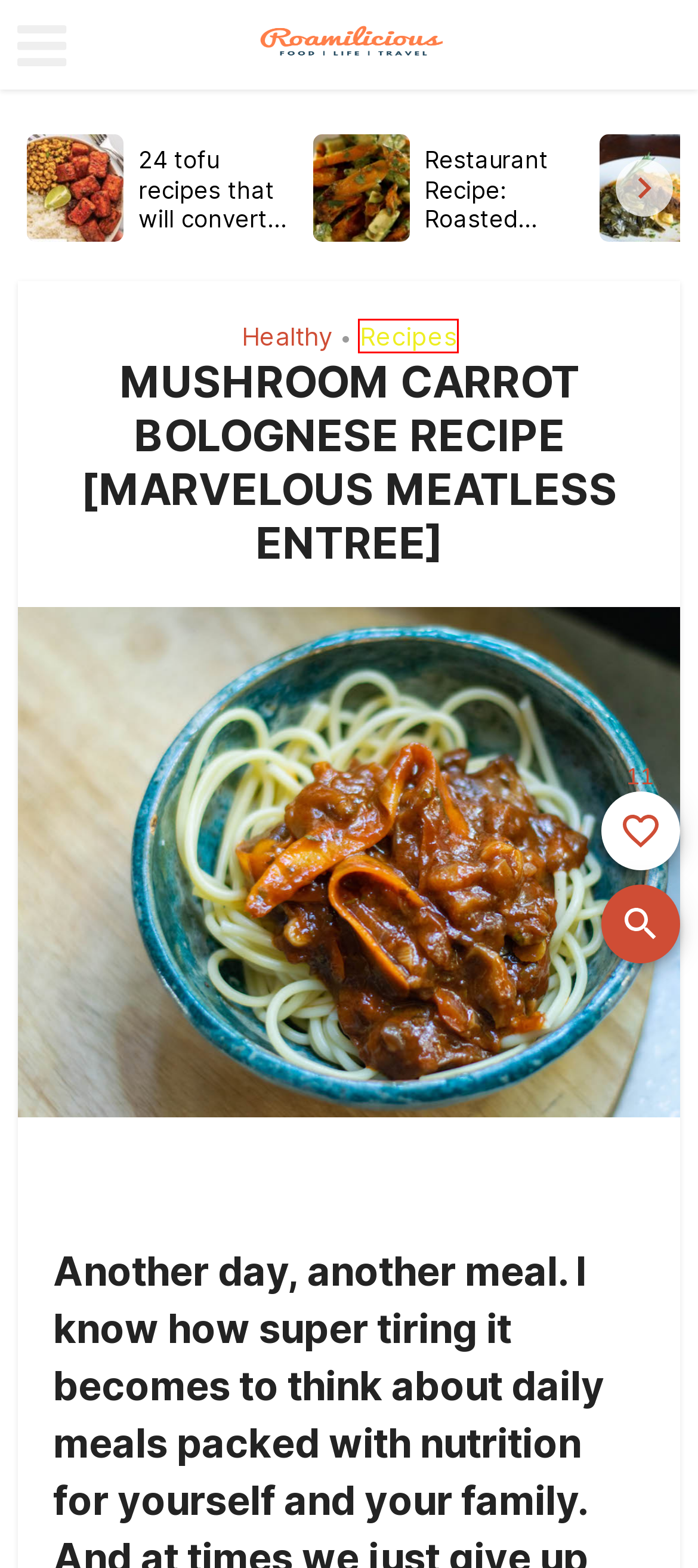Given a webpage screenshot with a red bounding box around a UI element, choose the webpage description that best matches the new webpage after clicking the element within the bounding box. Here are the candidates:
A. Tofu – Roamilicious
B. Tofu recipes – Roamilicious
C. American – Roamilicious
D. Healthy – Roamilicious
E. Recipes – Roamilicious
F. 13 crazy good wonton recipes [be the most popular person at the next pot luck party] – Roamilicious
G. Instant Pot Best Cornish Hens recipe – Roamilicious
H. Vegetarian – Roamilicious

E